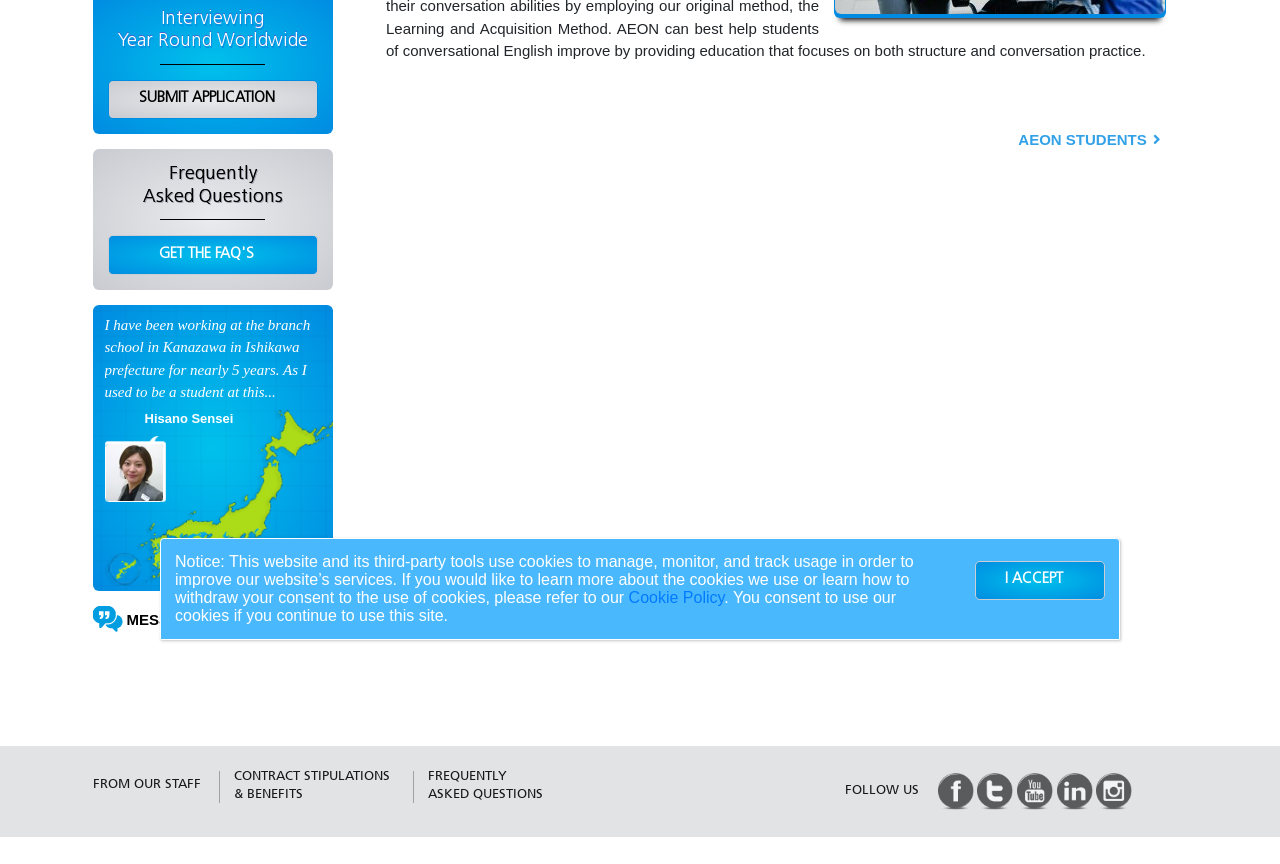From the given element description: "GET THE FAQ'S", find the bounding box for the UI element. Provide the coordinates as four float numbers between 0 and 1, in the order [left, top, right, bottom].

[0.084, 0.272, 0.248, 0.318]